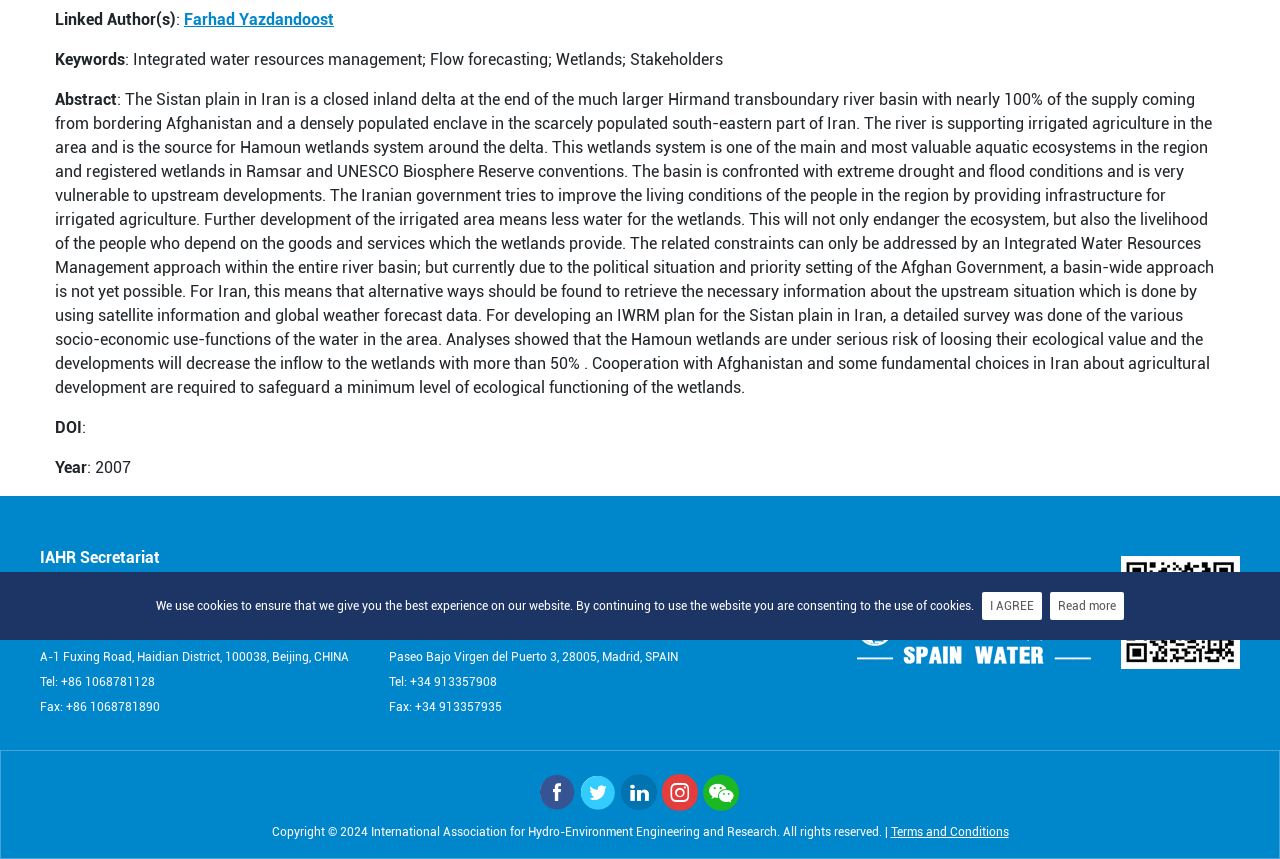Predict the bounding box coordinates of the UI element that matches this description: "Collection". The coordinates should be in the format [left, top, right, bottom] with each value between 0 and 1.

None